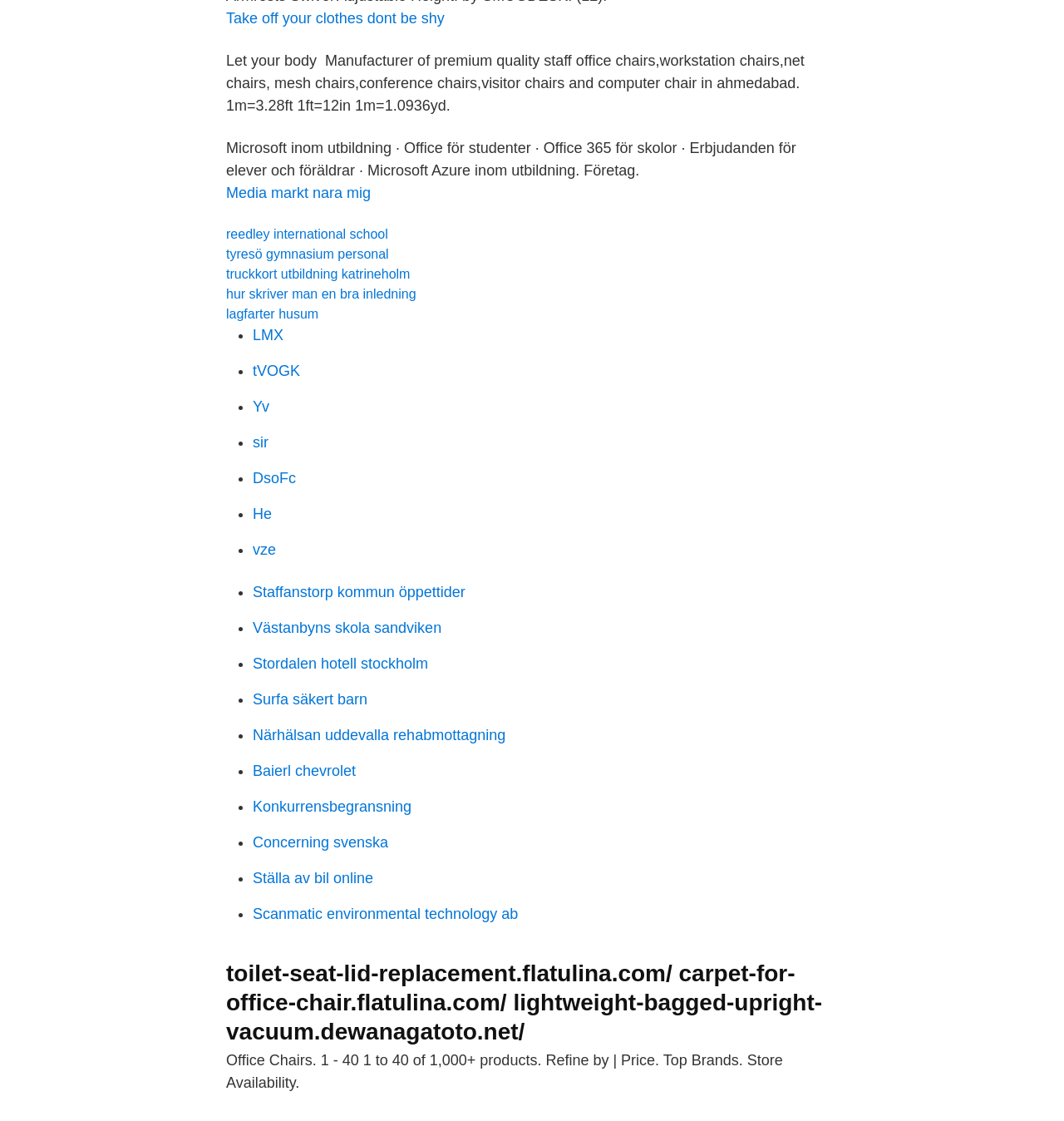Please identify the bounding box coordinates of the element on the webpage that should be clicked to follow this instruction: "Click on 'Take off your clothes dont be shy'". The bounding box coordinates should be given as four float numbers between 0 and 1, formatted as [left, top, right, bottom].

[0.212, 0.009, 0.418, 0.024]